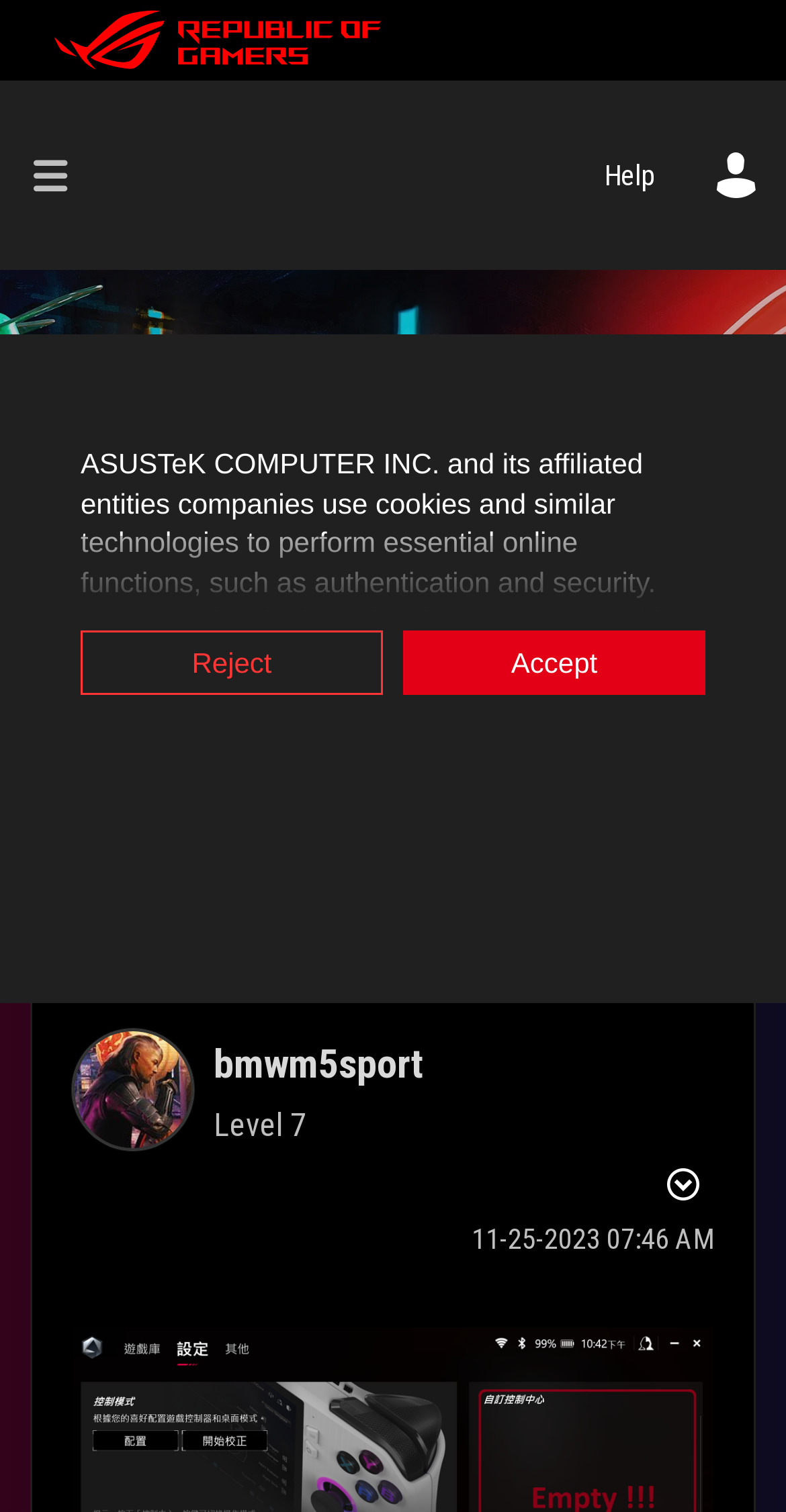Please find the bounding box coordinates of the section that needs to be clicked to achieve this instruction: "Browse the forum".

[0.038, 0.083, 0.131, 0.149]